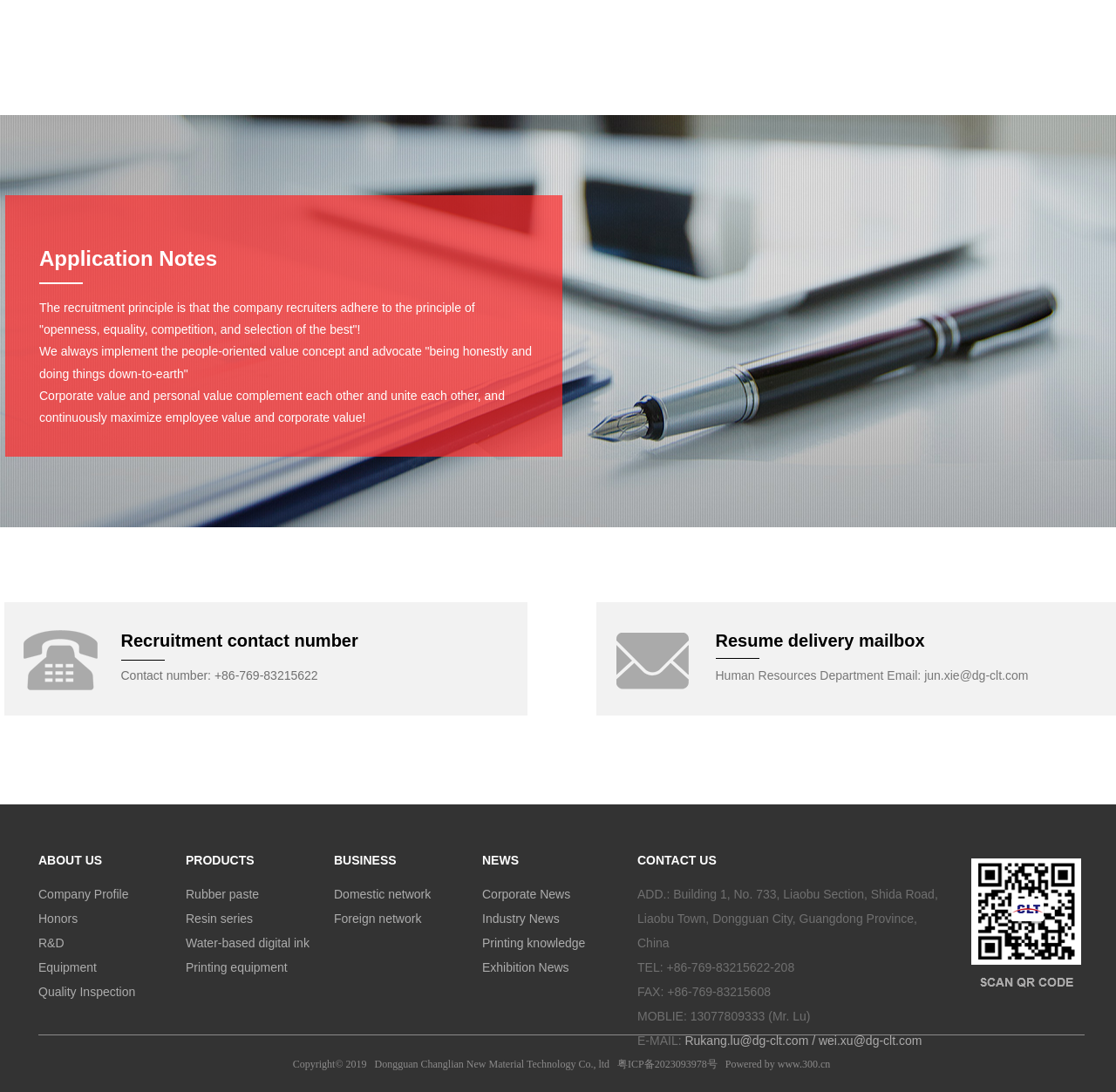Determine the bounding box coordinates for the region that must be clicked to execute the following instruction: "Check Recruitment contact number".

[0.108, 0.612, 0.285, 0.625]